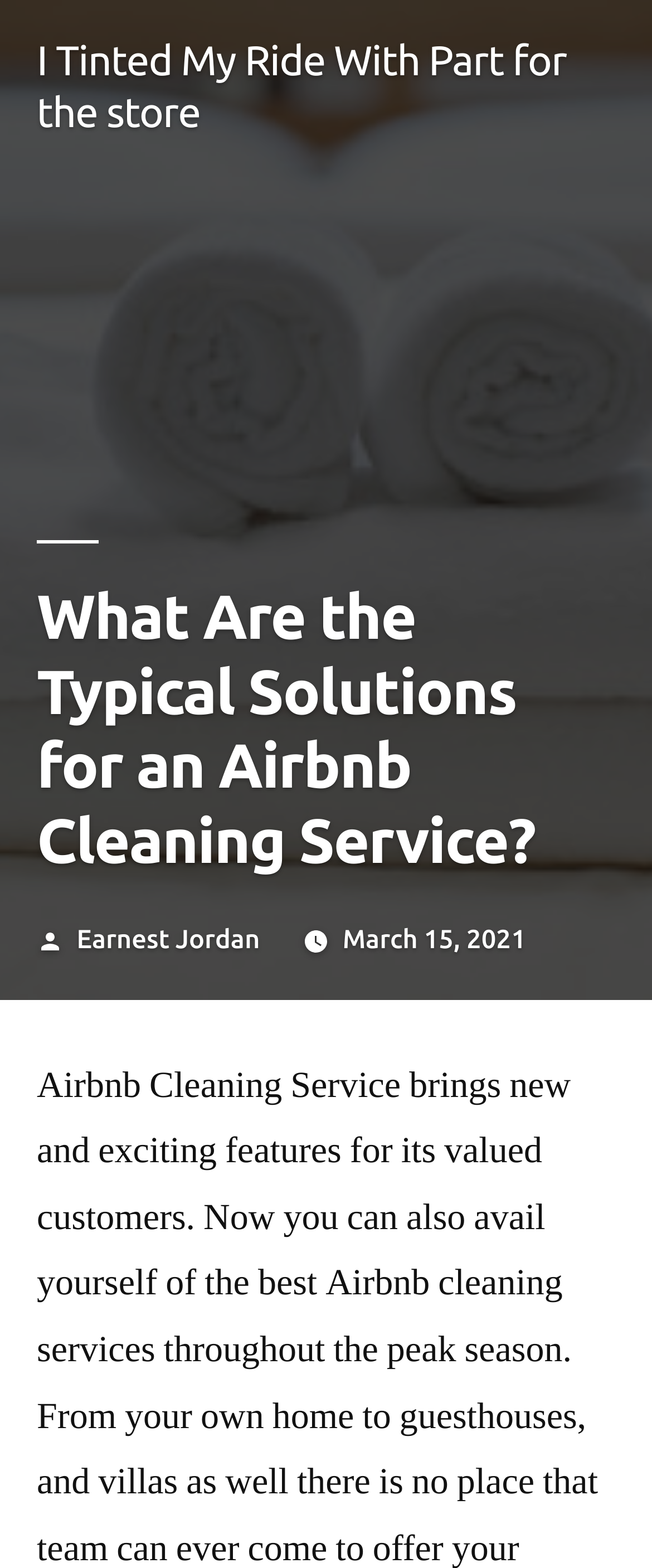Who is the author of the article?
Using the visual information from the image, give a one-word or short-phrase answer.

Earnest Jordan